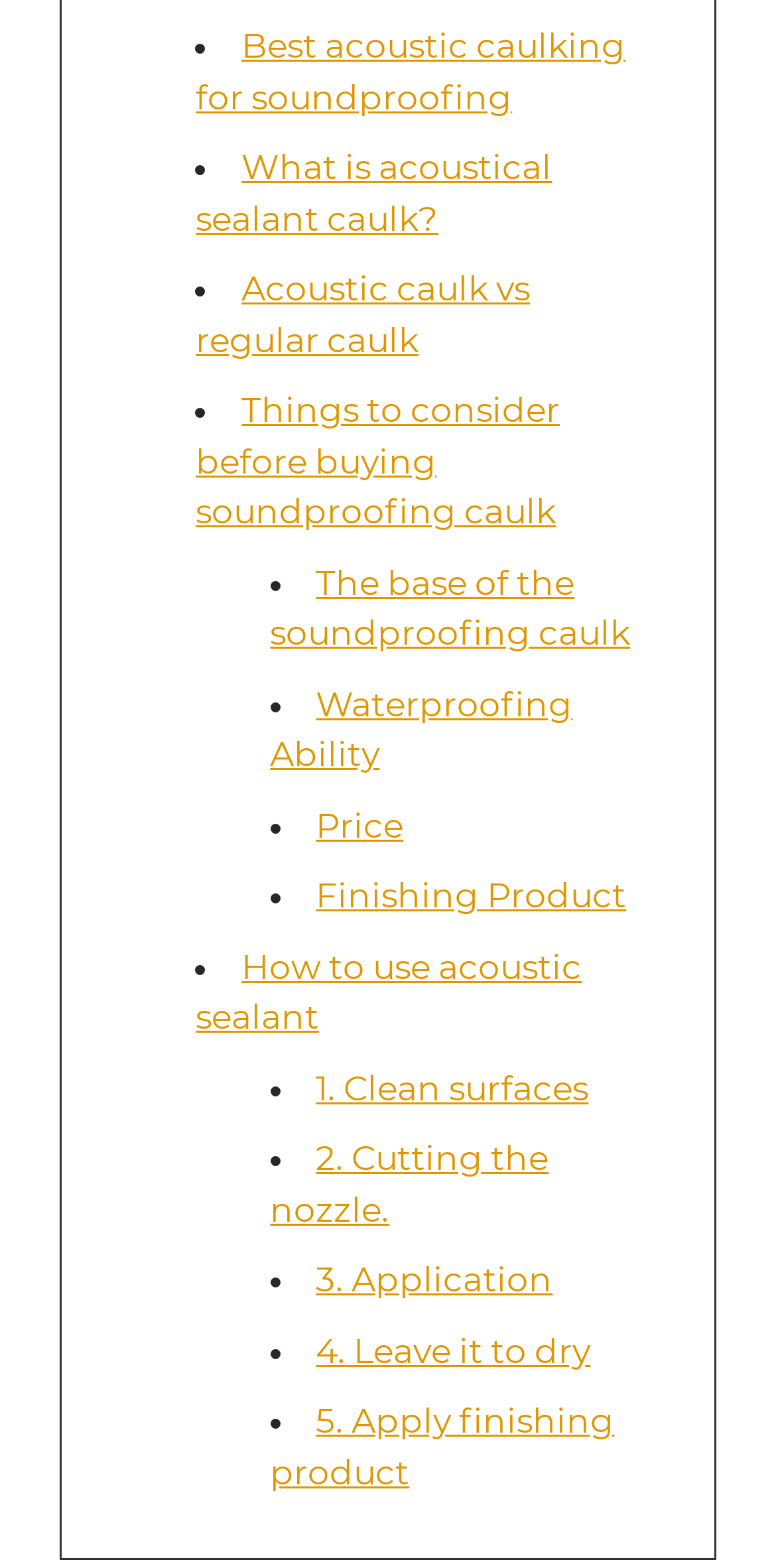Please identify the bounding box coordinates of the clickable area that will fulfill the following instruction: "Explore 'How to use acoustic sealant'". The coordinates should be in the format of four float numbers between 0 and 1, i.e., [left, top, right, bottom].

[0.252, 0.604, 0.75, 0.662]